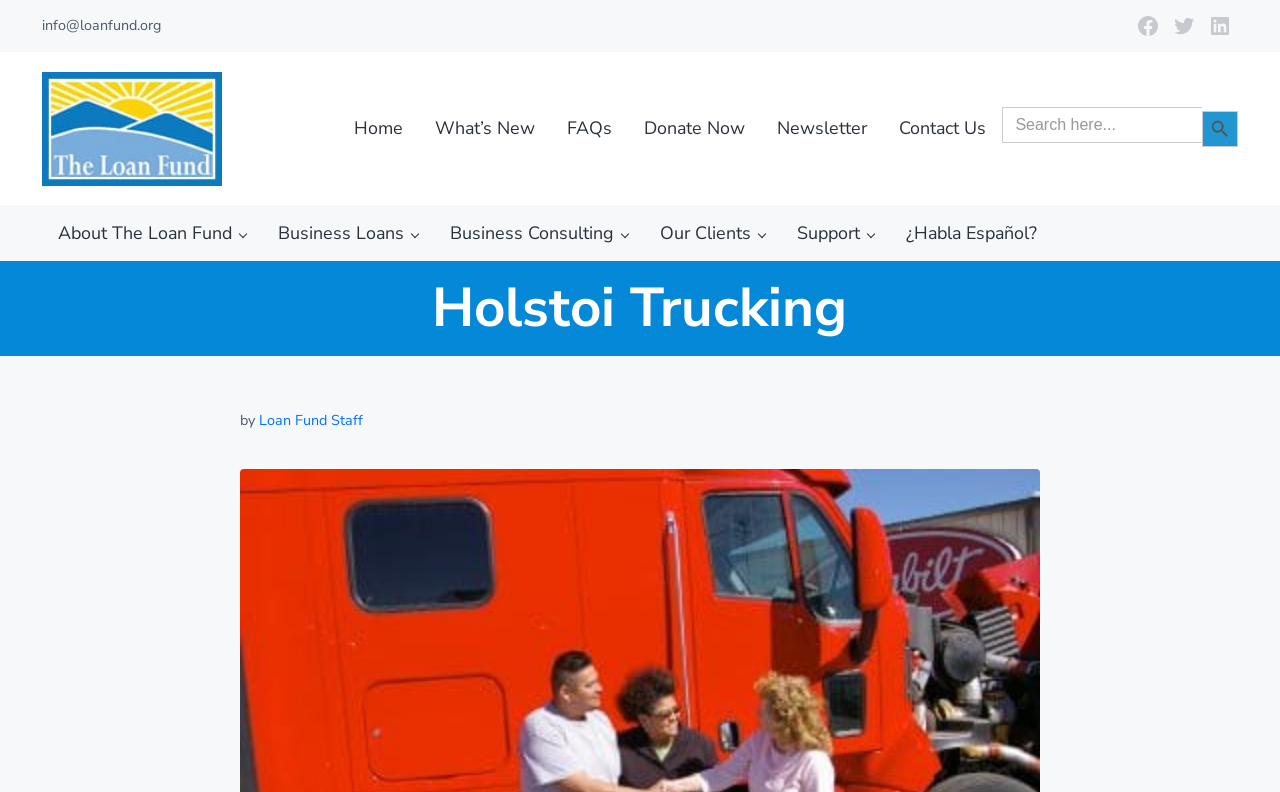Use the details in the image to answer the question thoroughly: 
What is the purpose of the button at the top right corner?

I found the purpose of the button at the top right corner by looking at the button element with the image of a search icon and the text 'Search Button Search'.